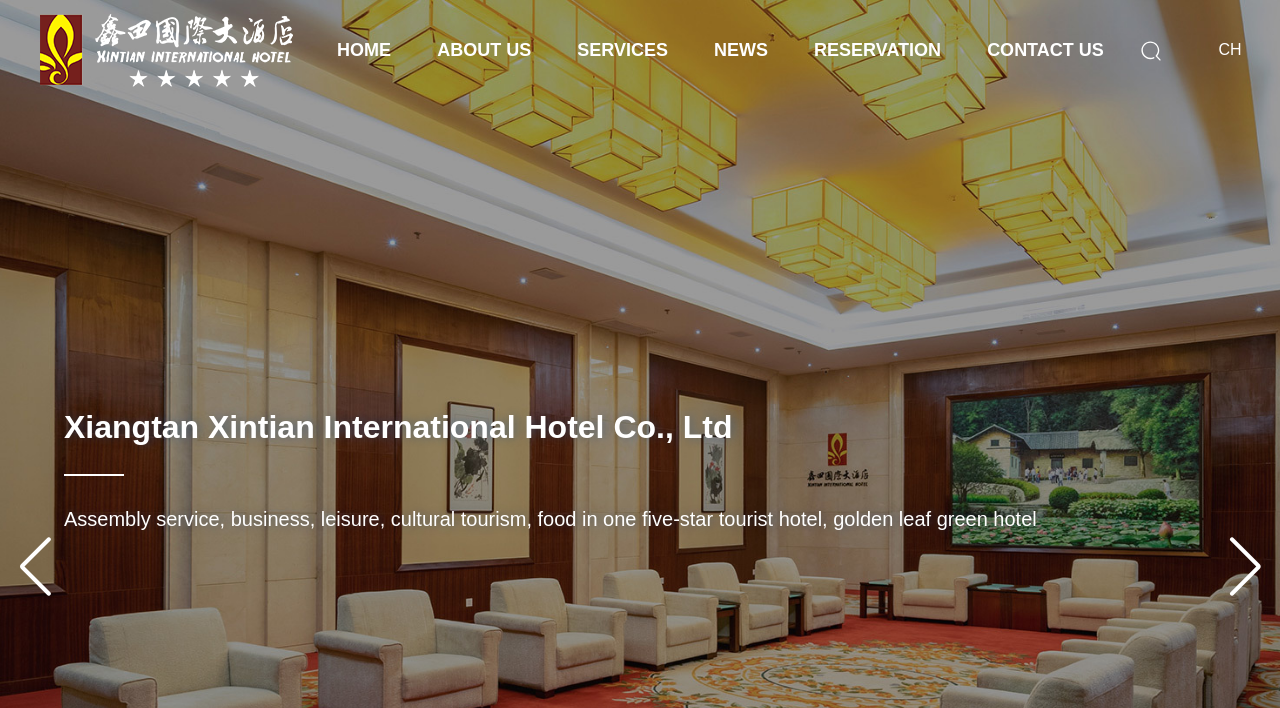Please determine the bounding box coordinates of the element to click on in order to accomplish the following task: "view services". Ensure the coordinates are four float numbers ranging from 0 to 1, i.e., [left, top, right, bottom].

[0.451, 0.0, 0.522, 0.141]